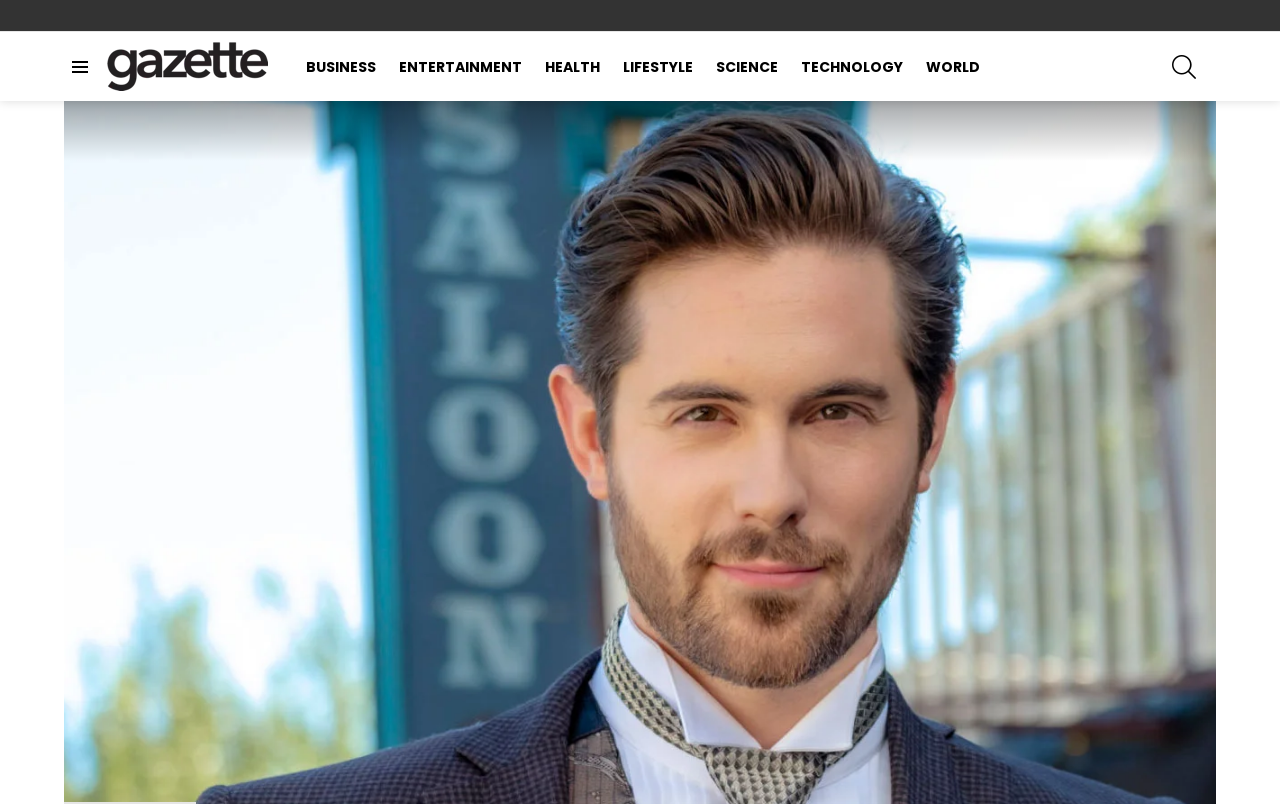Please identify the bounding box coordinates of the element I should click to complete this instruction: 'Click on the menu'. The coordinates should be given as four float numbers between 0 and 1, like this: [left, top, right, bottom].

[0.05, 0.068, 0.075, 0.098]